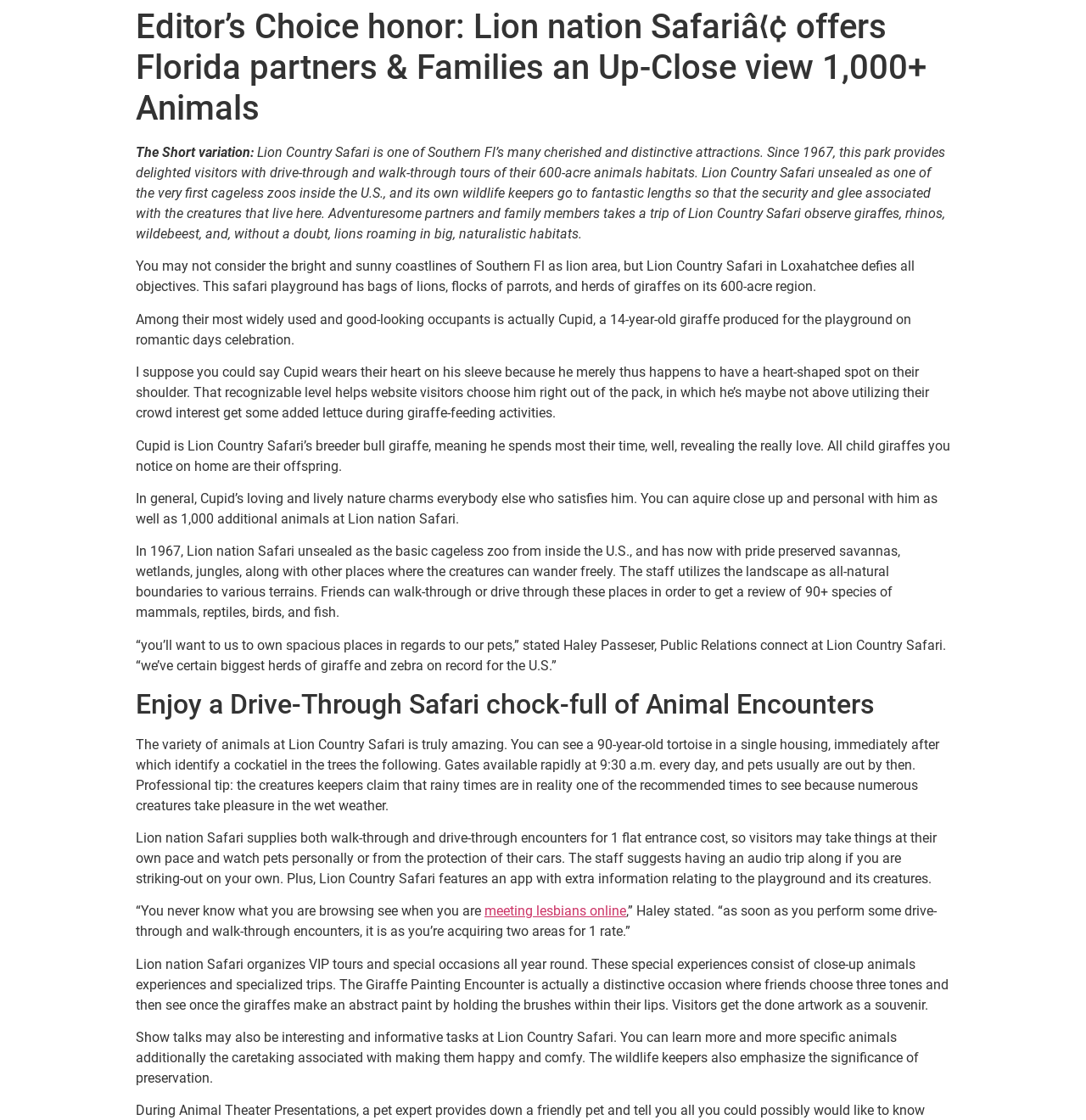Can you give a detailed response to the following question using the information from the image? What is the age of the oldest tortoise at Lion Country Safari?

The answer can be found in the paragraph that mentions 'You can see a 90-year-old tortoise in a single housing, immediately after which identify a cockatiel in the trees the following.'